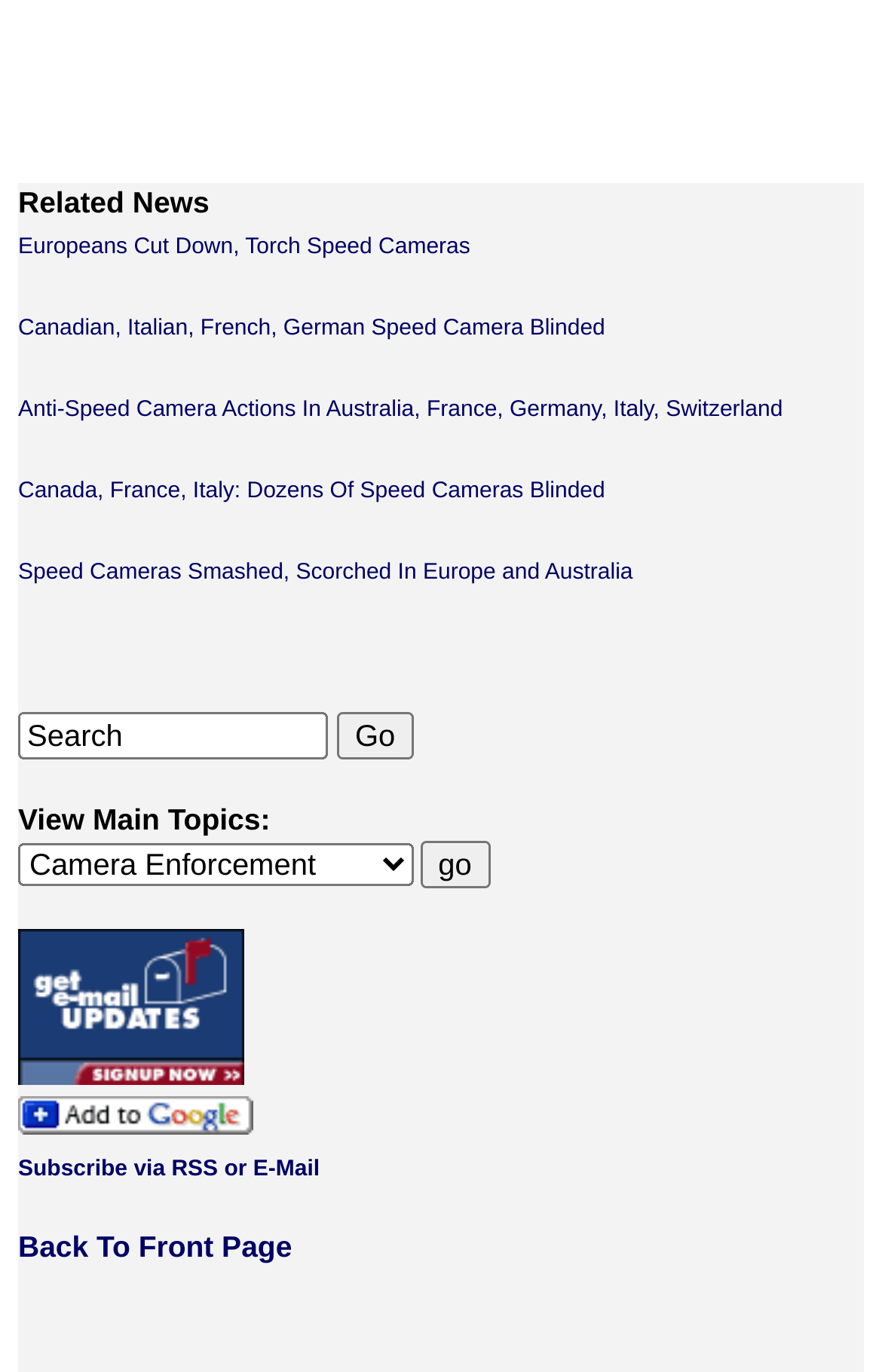Analyze the image and provide a detailed answer to the question: How many links are there in the 'Related News' section?

I counted the number of links under the 'Related News' section, which are 'Europeans Cut Down, Torch Speed Cameras', 'Canadian, Italian, French, German Speed Camera Blinded', 'Anti-Speed Camera Actions In Australia, France, Germany, Italy, Switzerland', 'Canada, France, Italy: Dozens Of Speed Cameras Blinded', and 'Speed Cameras Smashed, Scorched In Europe and Australia'.